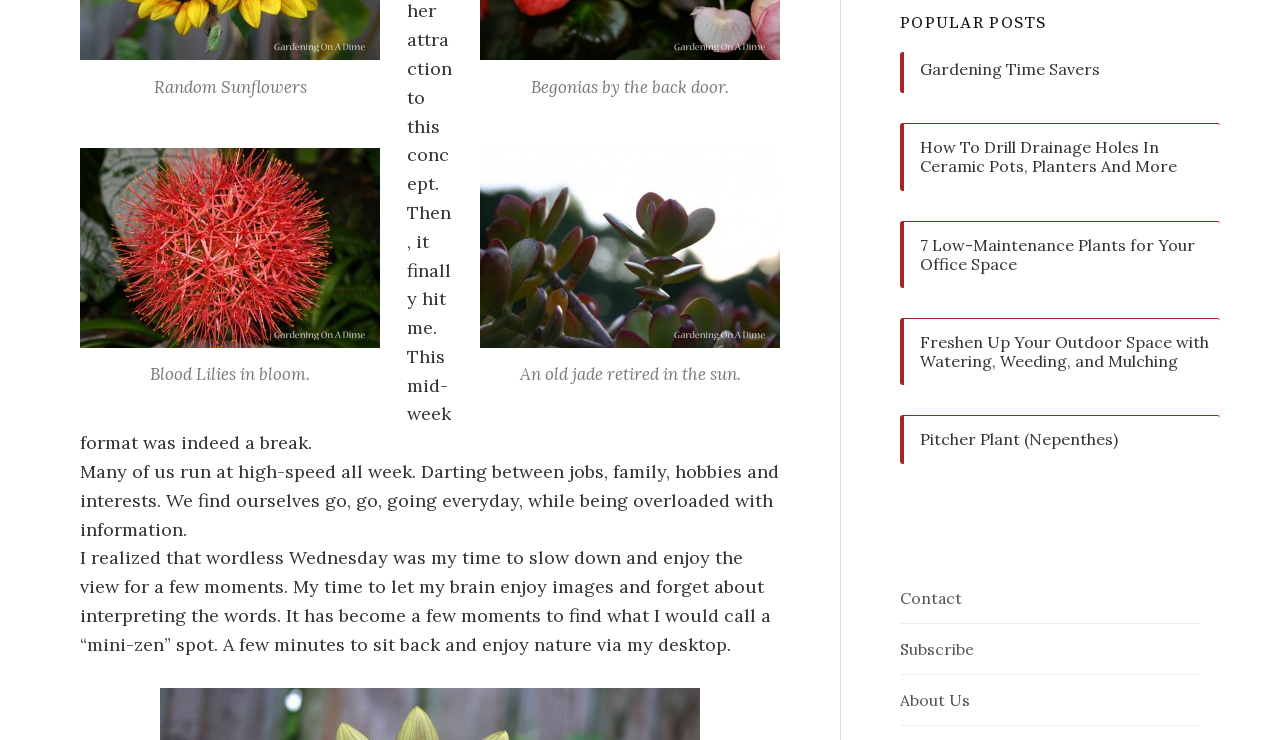Identify the bounding box for the UI element that is described as follows: "Contact".

[0.703, 0.794, 0.752, 0.821]